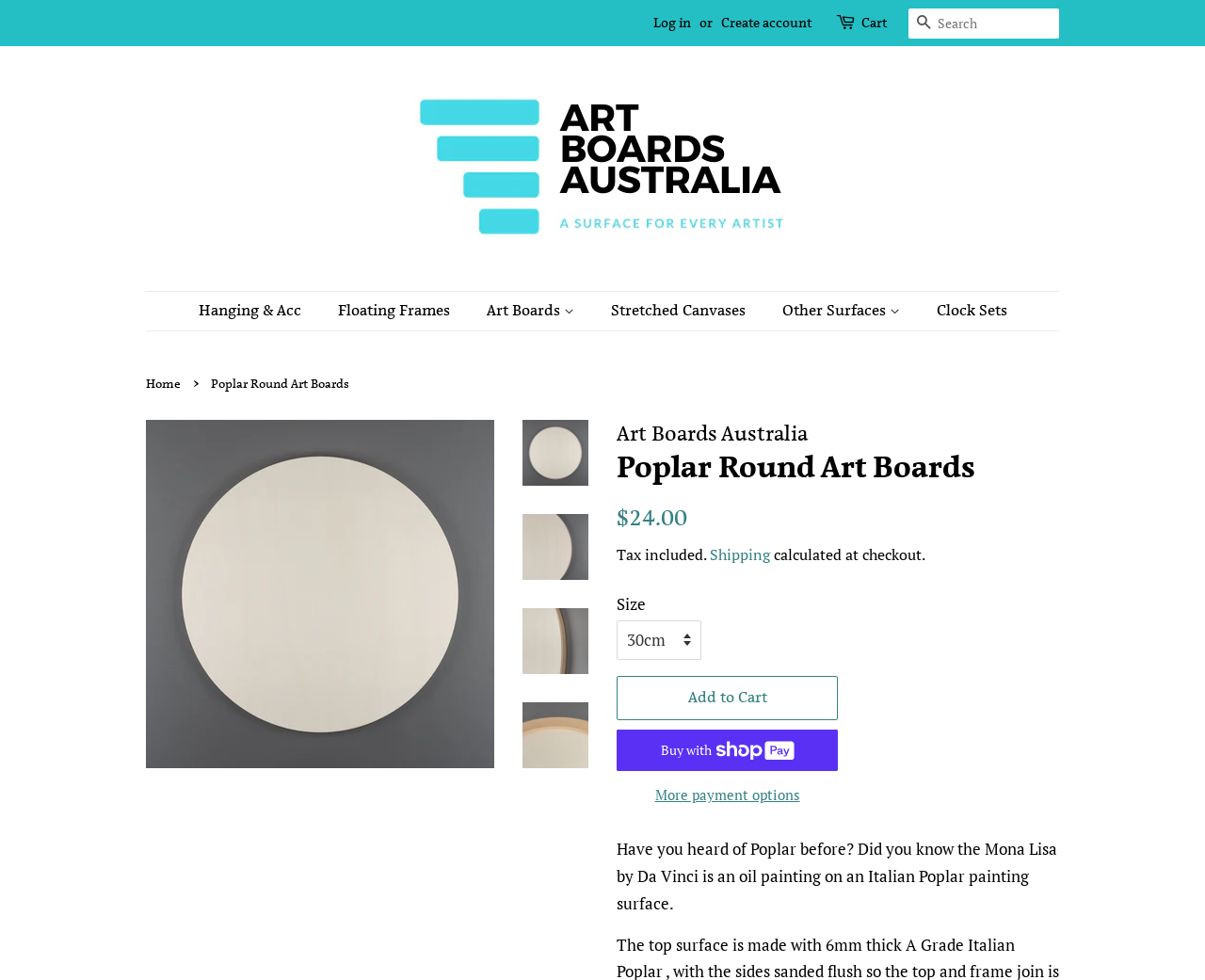Can you pinpoint the bounding box coordinates for the clickable element required for this instruction: "Search"? The coordinates should be four float numbers between 0 and 1, i.e., [left, top, right, bottom].

[0.754, 0.008, 0.779, 0.04]